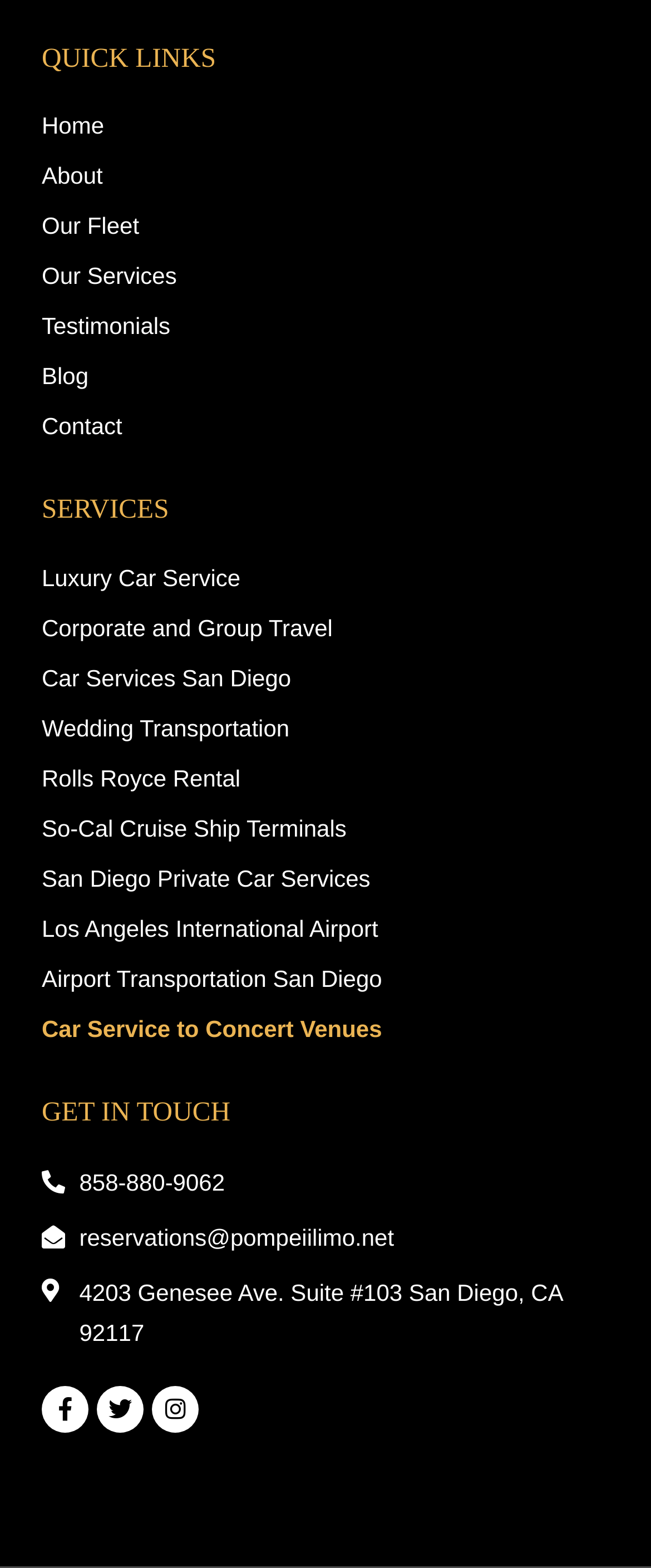Please give the bounding box coordinates of the area that should be clicked to fulfill the following instruction: "Call 858-880-9062". The coordinates should be in the format of four float numbers from 0 to 1, i.e., [left, top, right, bottom].

[0.064, 0.741, 0.936, 0.767]